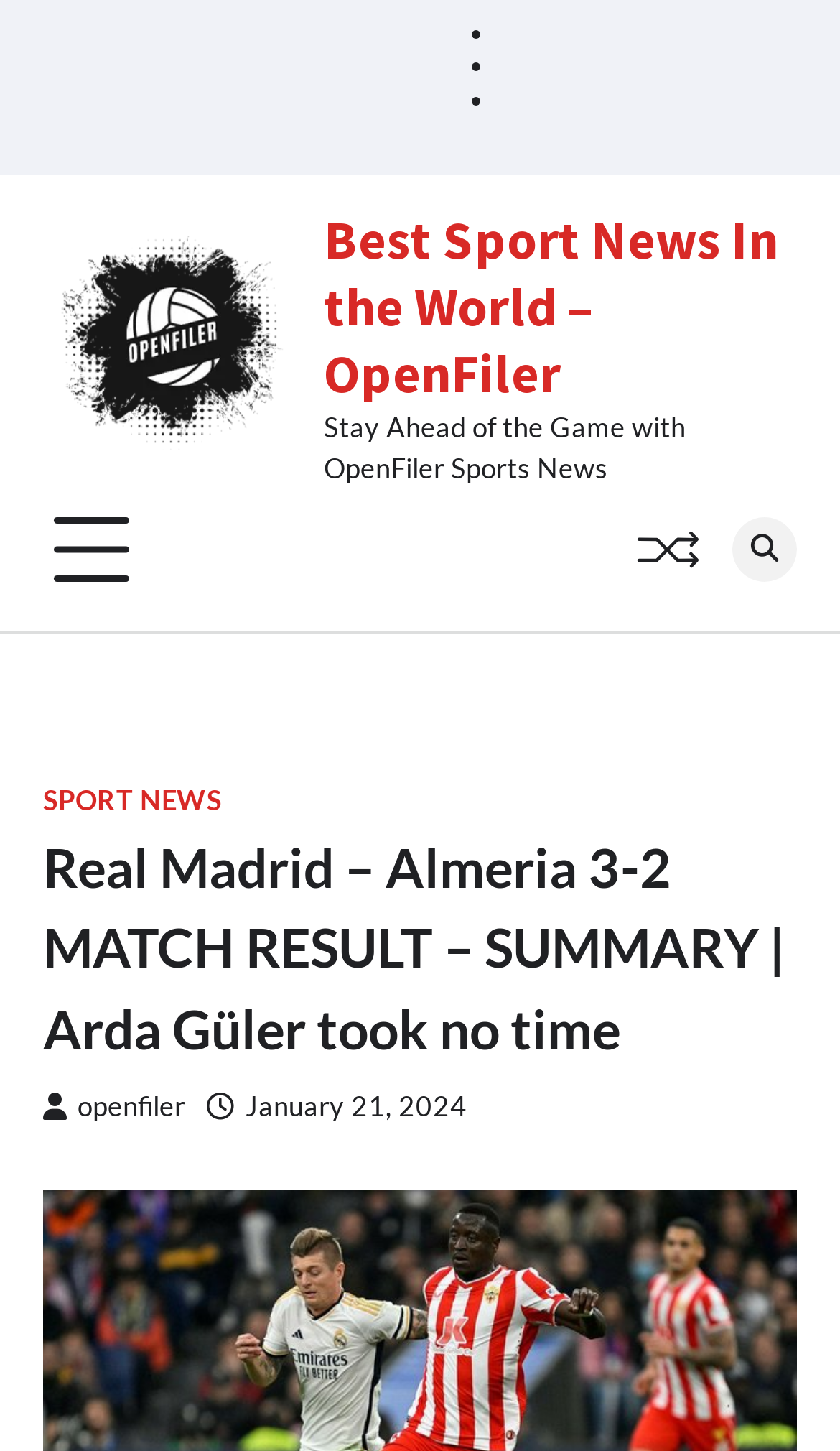What is the main title displayed on this webpage?

Real Madrid – Almeria 3-2 MATCH RESULT – SUMMARY | Arda Güler took no time